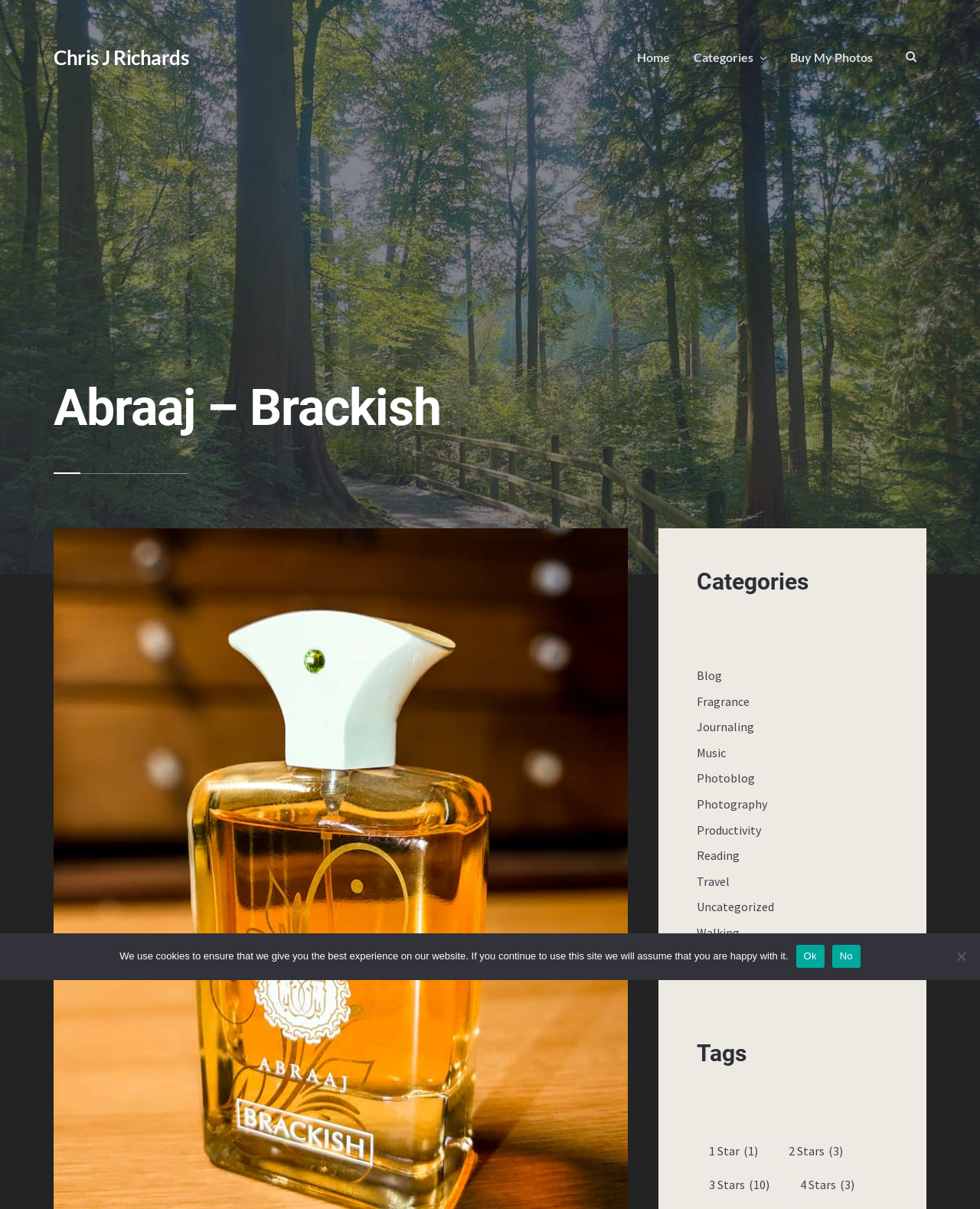Identify and extract the heading text of the webpage.

Abraaj – Brackish